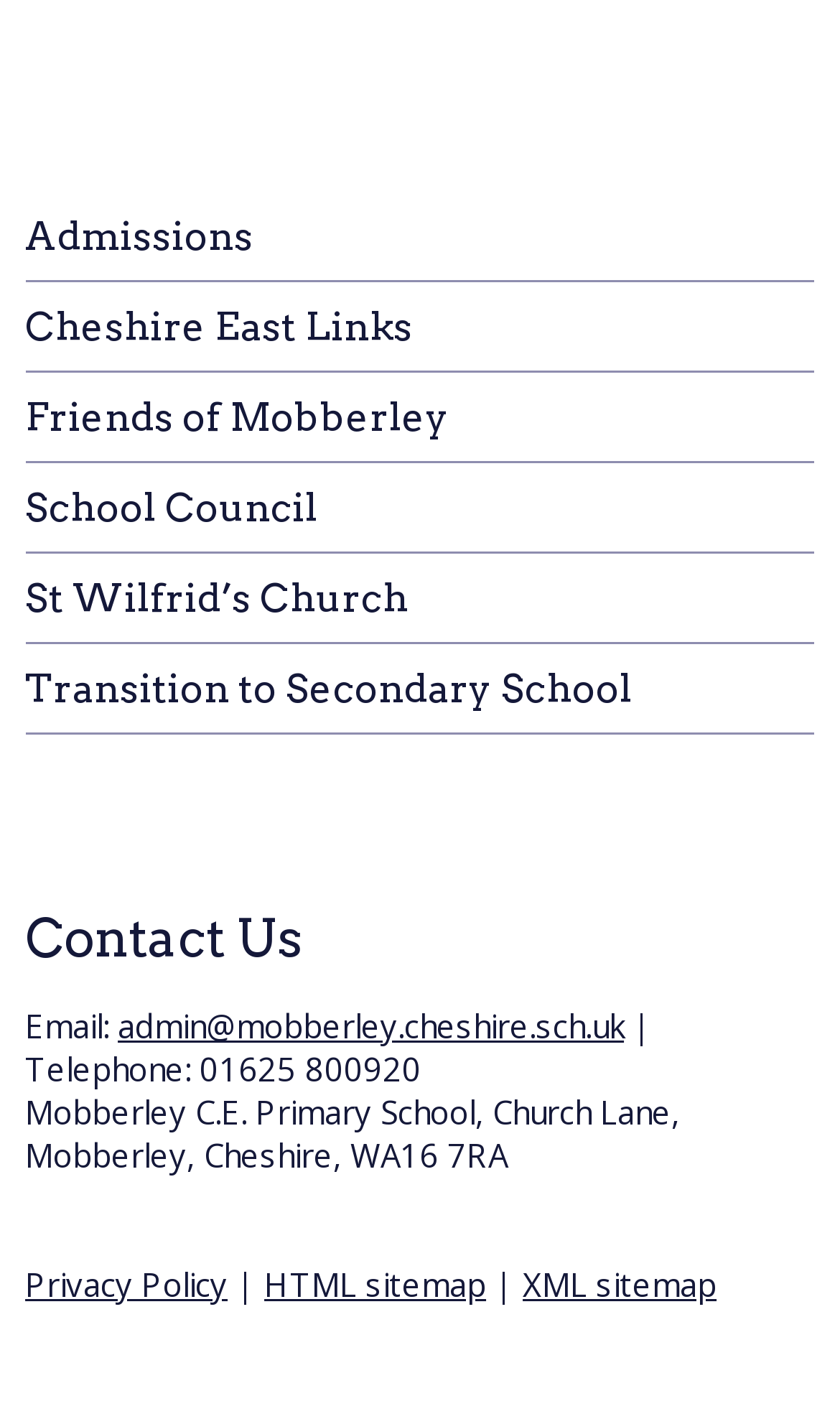Please identify the bounding box coordinates of the element that needs to be clicked to execute the following command: "View the Privacy Policy". Provide the bounding box using four float numbers between 0 and 1, formatted as [left, top, right, bottom].

[0.03, 0.887, 0.271, 0.917]